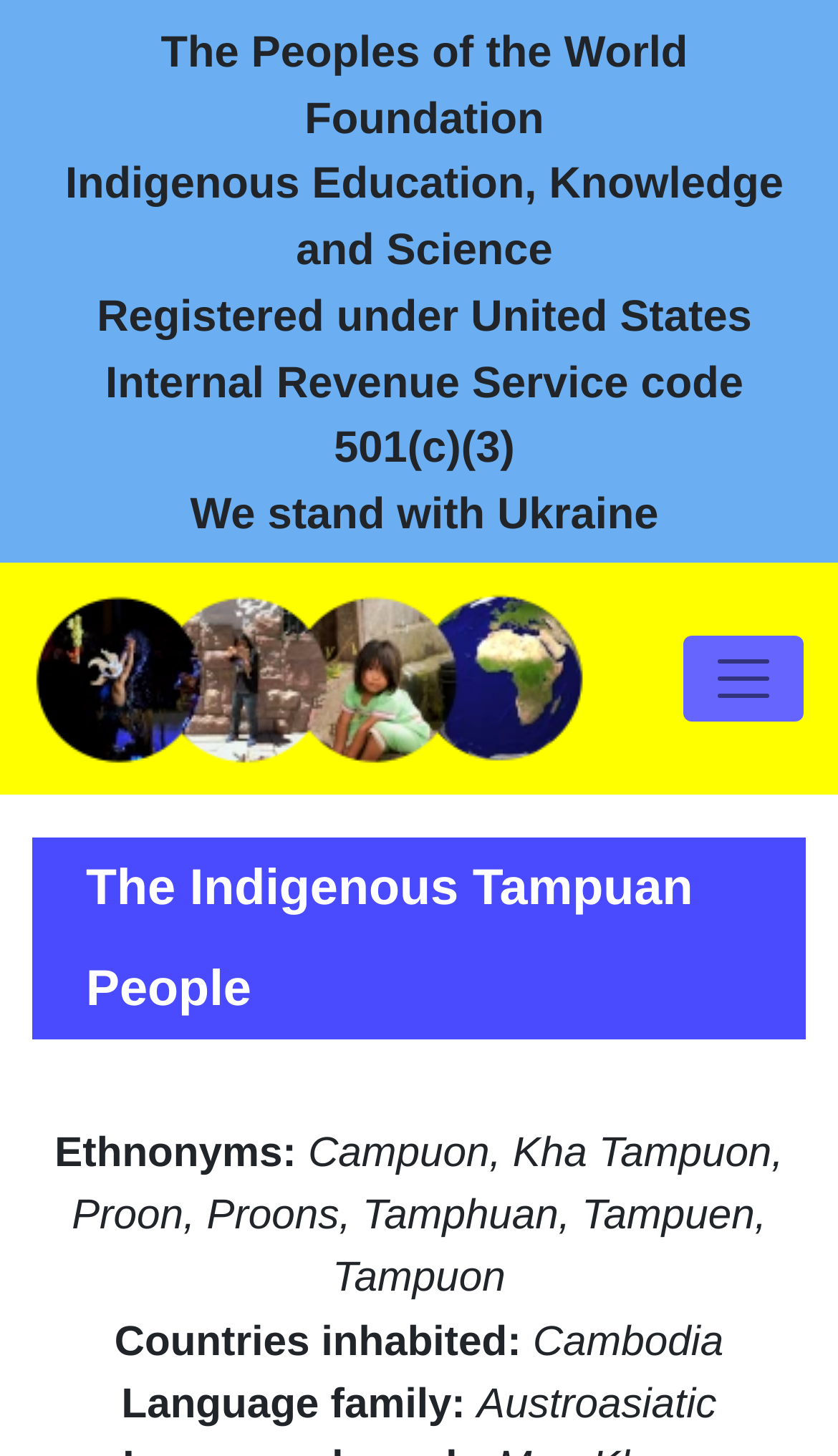Analyze the image and answer the question with as much detail as possible: 
What is the name of the foundation?

The question asks for the name of the foundation, which can be found in the top section of the webpage. The StaticText element with the text 'The Peoples of the World Foundation' is located at the top of the page, indicating that it is the name of the foundation.